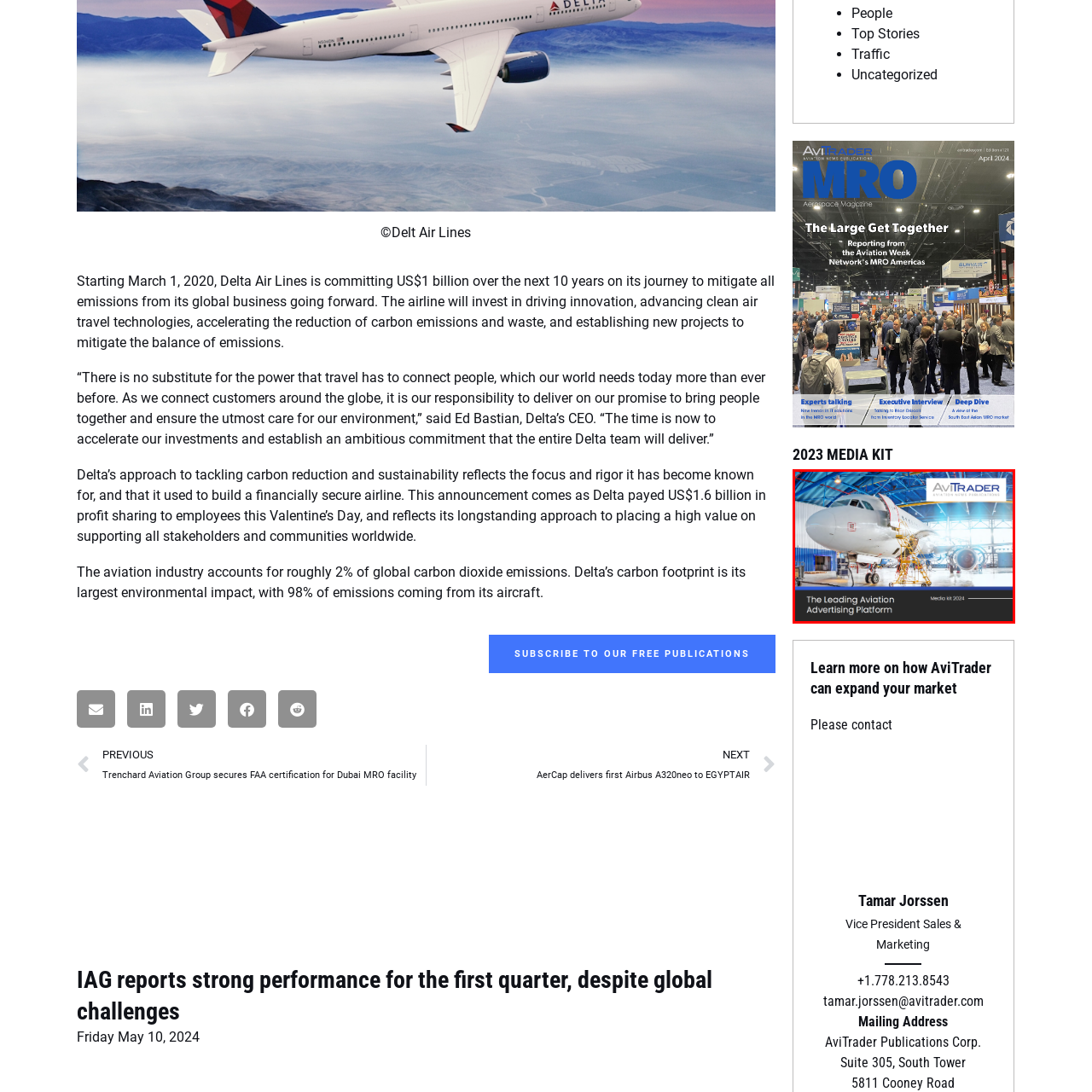Please review the portion of the image contained within the red boundary and provide a detailed answer to the subsequent question, referencing the image: What is the focus of the media kit for 2024?

The caption below the branding reads 'The Leading Aviation Advertising Platform', indicating the focus of the media kit for 2024.